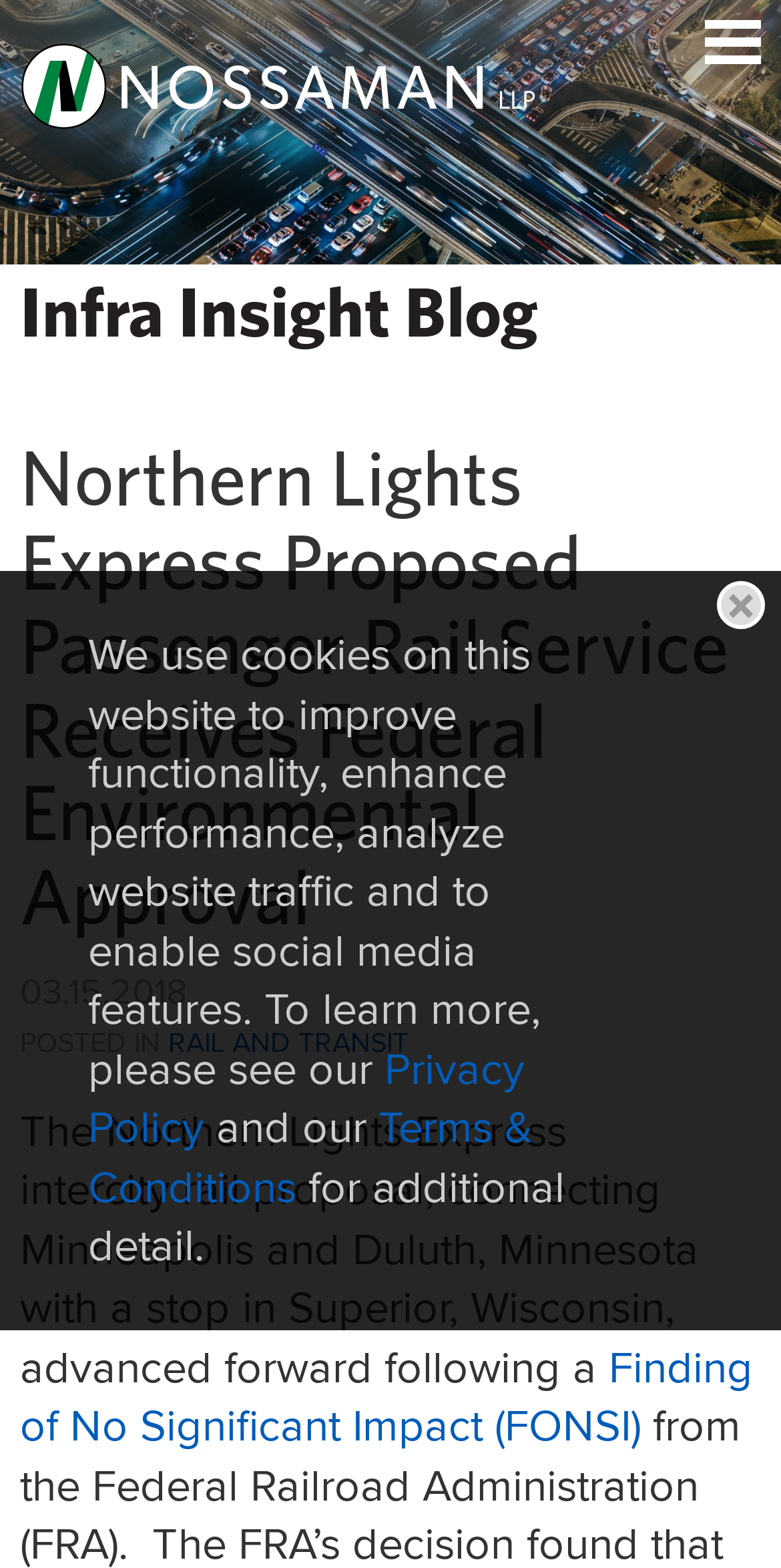Articulate a complete and detailed caption of the webpage elements.

The webpage is about the Northern Lights Express Proposed Passenger Rail Service receiving federal environmental approval. At the top left corner, there is a link to "Nossaman LLP" accompanied by an image with the same name. On the top right corner, there is a link to "Main Menu" and a "Jump to Page" link. 

Below the top section, a banner image spans the entire width of the page. Underneath the banner, there is a heading "Infra Insight Blog" on the left side. 

The main content of the webpage is a blog post with the title "Northern Lights Express Proposed Passenger Rail Service Receives Federal Environmental Approval" in a large font size. The title is followed by the date "03.15.2018" and a category label "POSTED IN" with a link to "RAIL AND TRANSIT" next to it. 

The blog post content starts with a paragraph describing the Northern Lights Express intercity rail proposal, which connects Minneapolis and Duluth, Minnesota with a stop in Superior, Wisconsin. The paragraph is followed by a link to "Finding of No Significant Impact (FONSI)".

At the bottom of the page, there are links to "Privacy Policy" and "Terms & Conditions" on the left side, and a "Close" button on the right side.